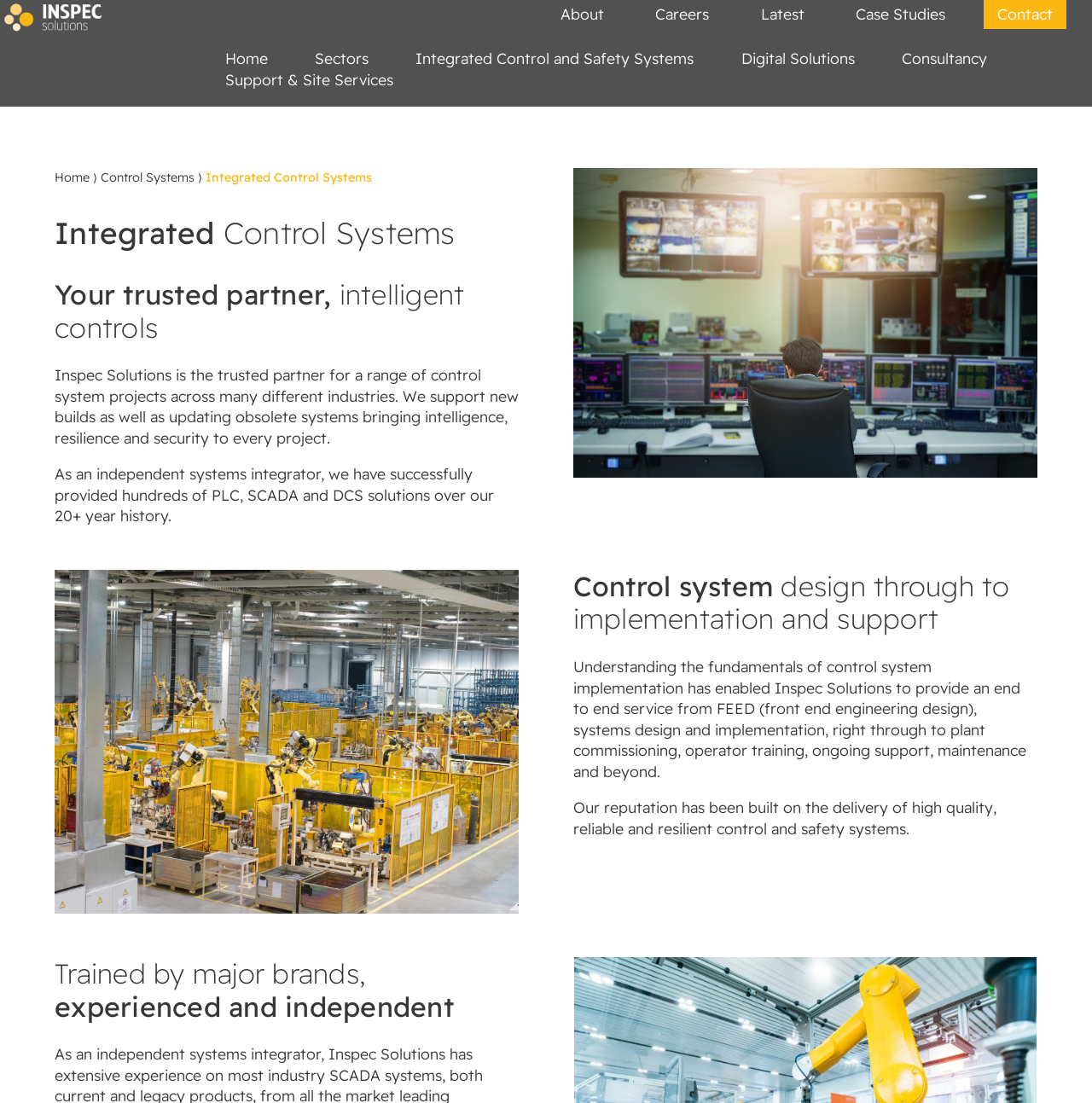How many years of experience does the company have?
Could you answer the question in a detailed manner, providing as much information as possible?

The company has more than 20 years of experience, as mentioned in the static text element 'As an independent systems integrator, we have successfully provided hundreds of PLC, SCADA and DCS solutions over our 20+ year history'.